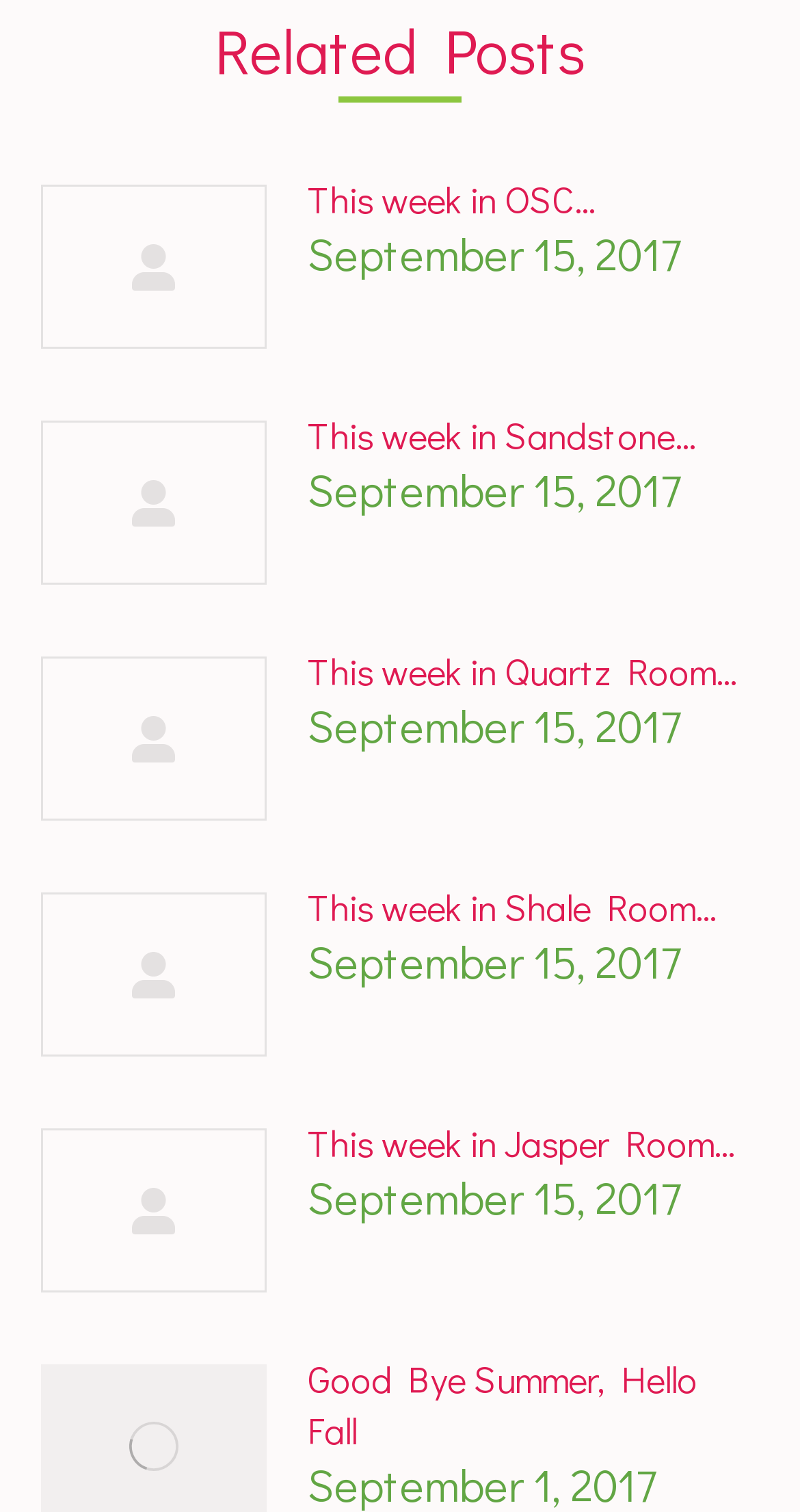Using the information from the screenshot, answer the following question thoroughly:
How many links are there in the last related post?

I looked at the last article element and counted the number of link elements under it, and there are 2 of them.